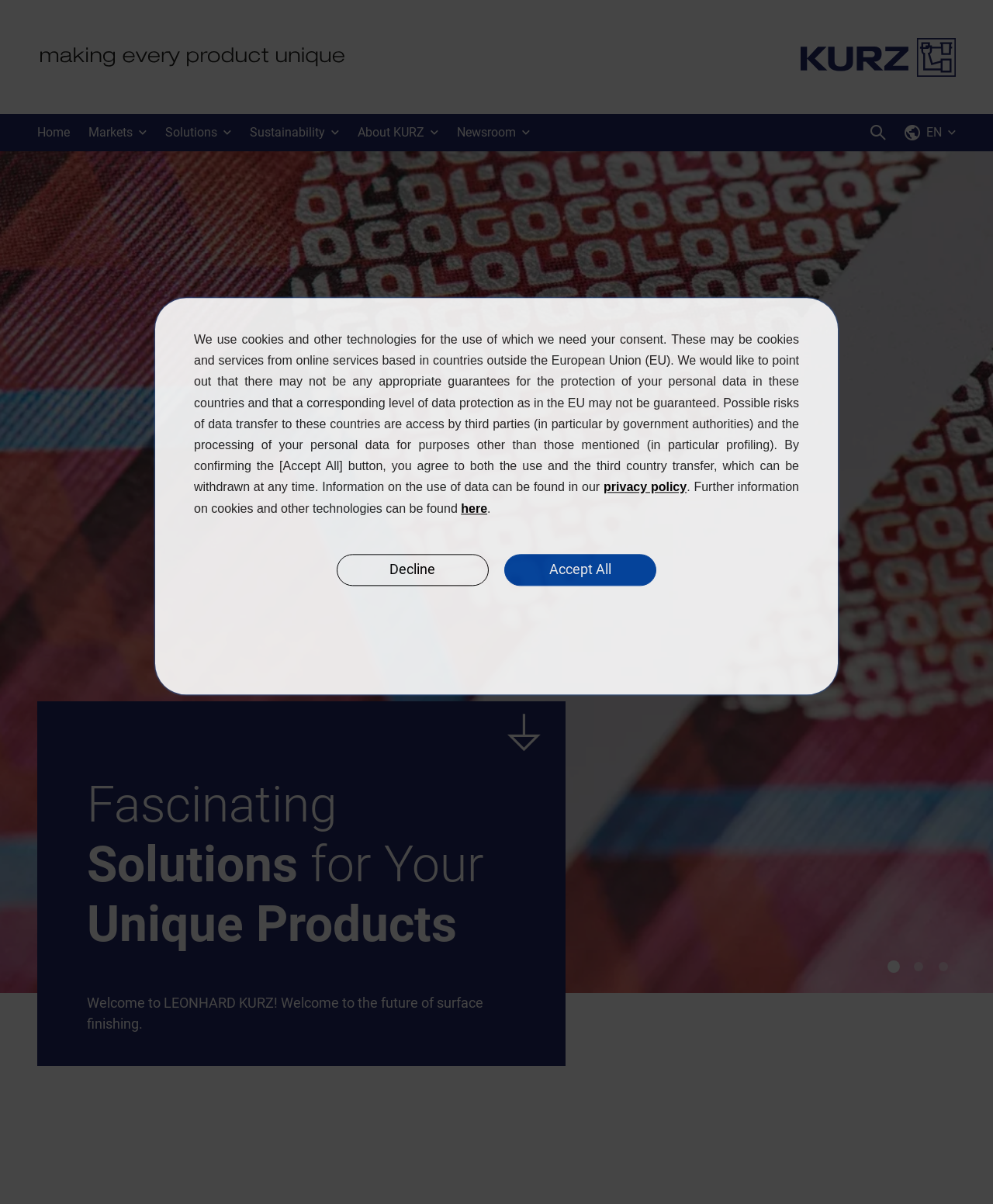Point out the bounding box coordinates of the section to click in order to follow this instruction: "Open the Markets menu".

[0.08, 0.095, 0.157, 0.126]